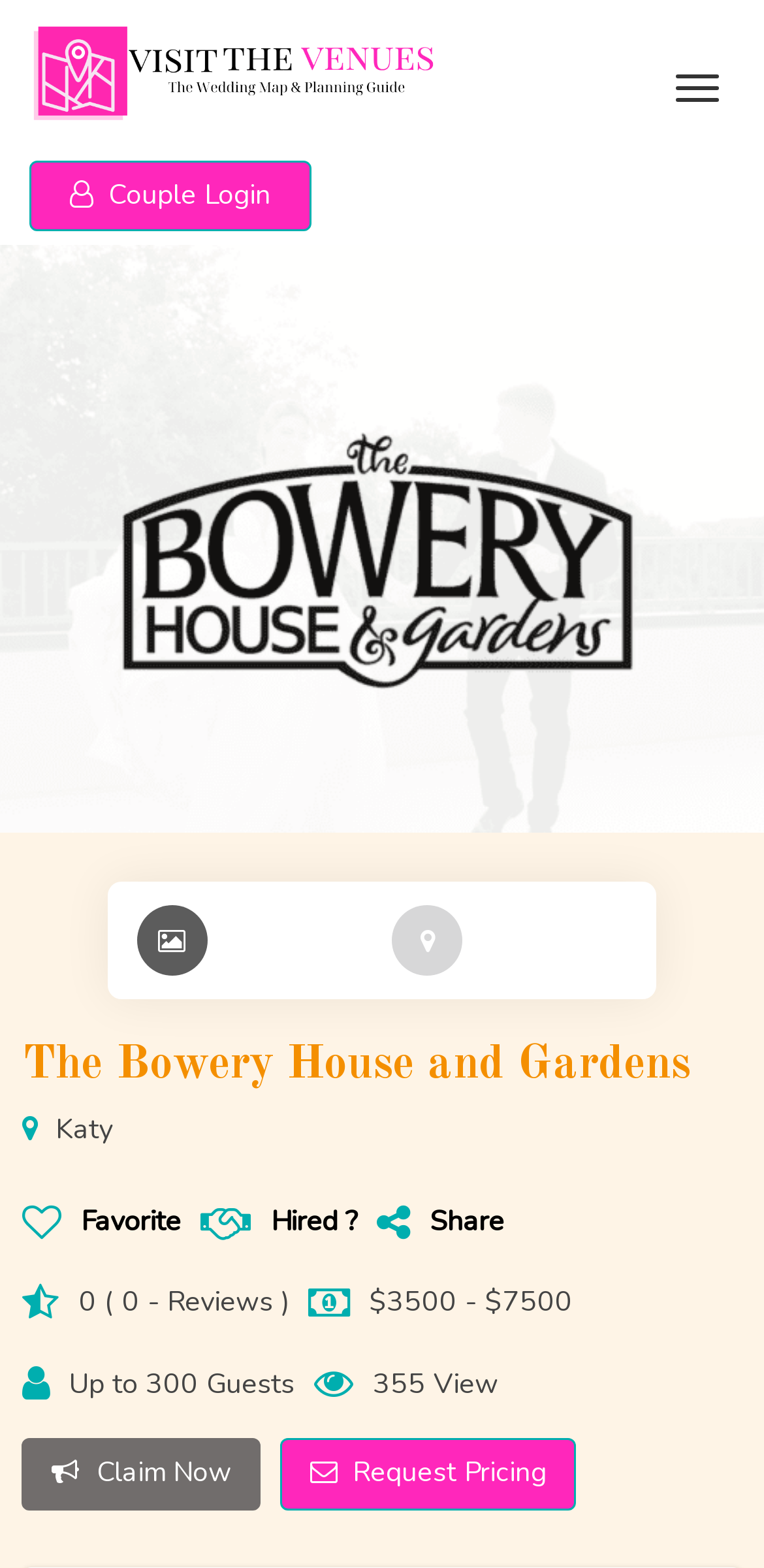Pinpoint the bounding box coordinates of the clickable area needed to execute the instruction: "Toggle navigation". The coordinates should be specified as four float numbers between 0 and 1, i.e., [left, top, right, bottom].

[0.852, 0.041, 0.962, 0.071]